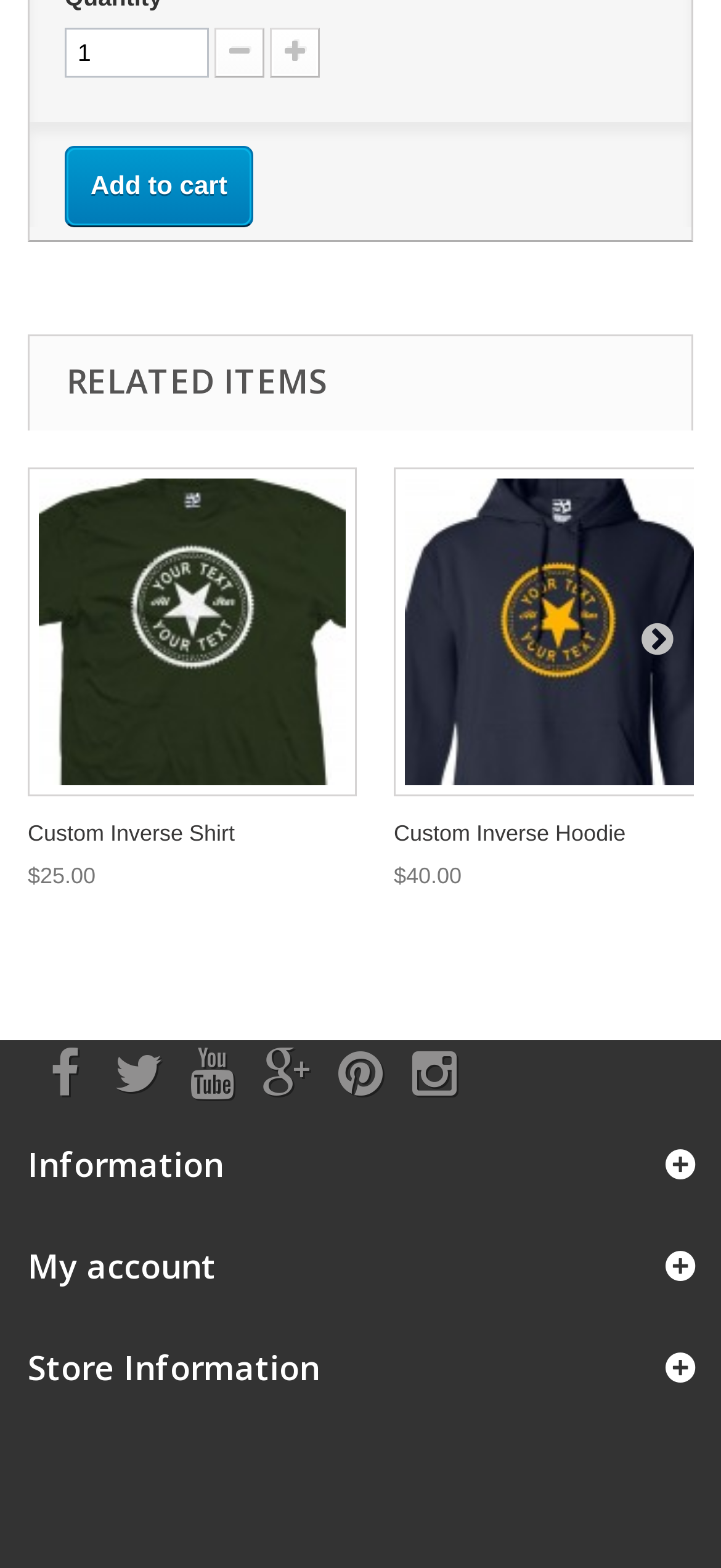Identify the bounding box for the UI element described as: "RSS2". The coordinates should be four float numbers between 0 and 1, i.e., [left, top, right, bottom].

None